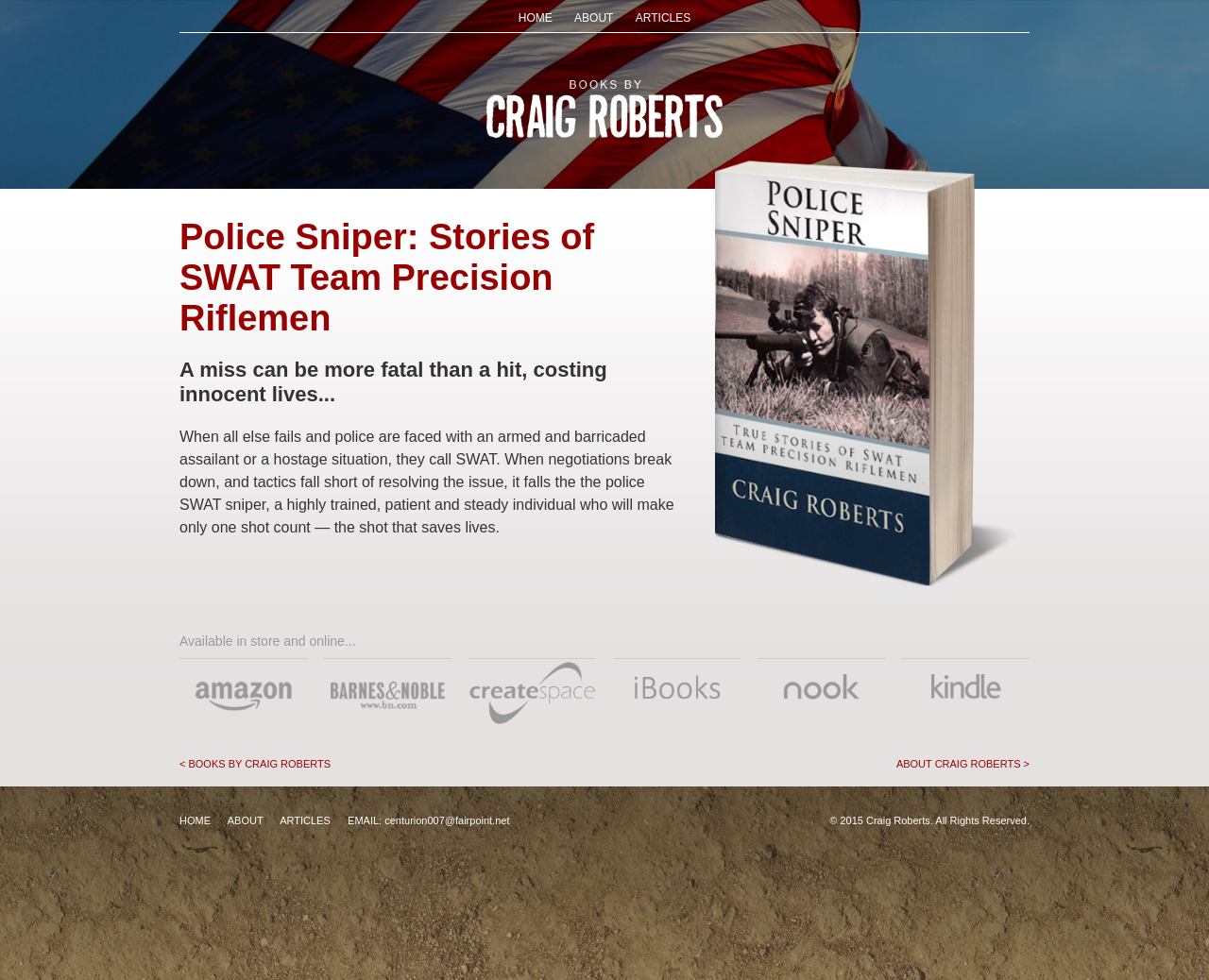Find the bounding box coordinates of the clickable area required to complete the following action: "go to home page".

[0.429, 0.012, 0.457, 0.025]